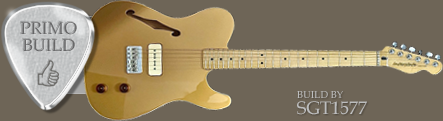Analyze the image and provide a detailed answer to the question: Who built the guitar?

The caption includes the text 'BUILD BY SGT1577' which suggests the unique creator behind this masterpiece, implying that SGT1577 is the builder of the guitar.